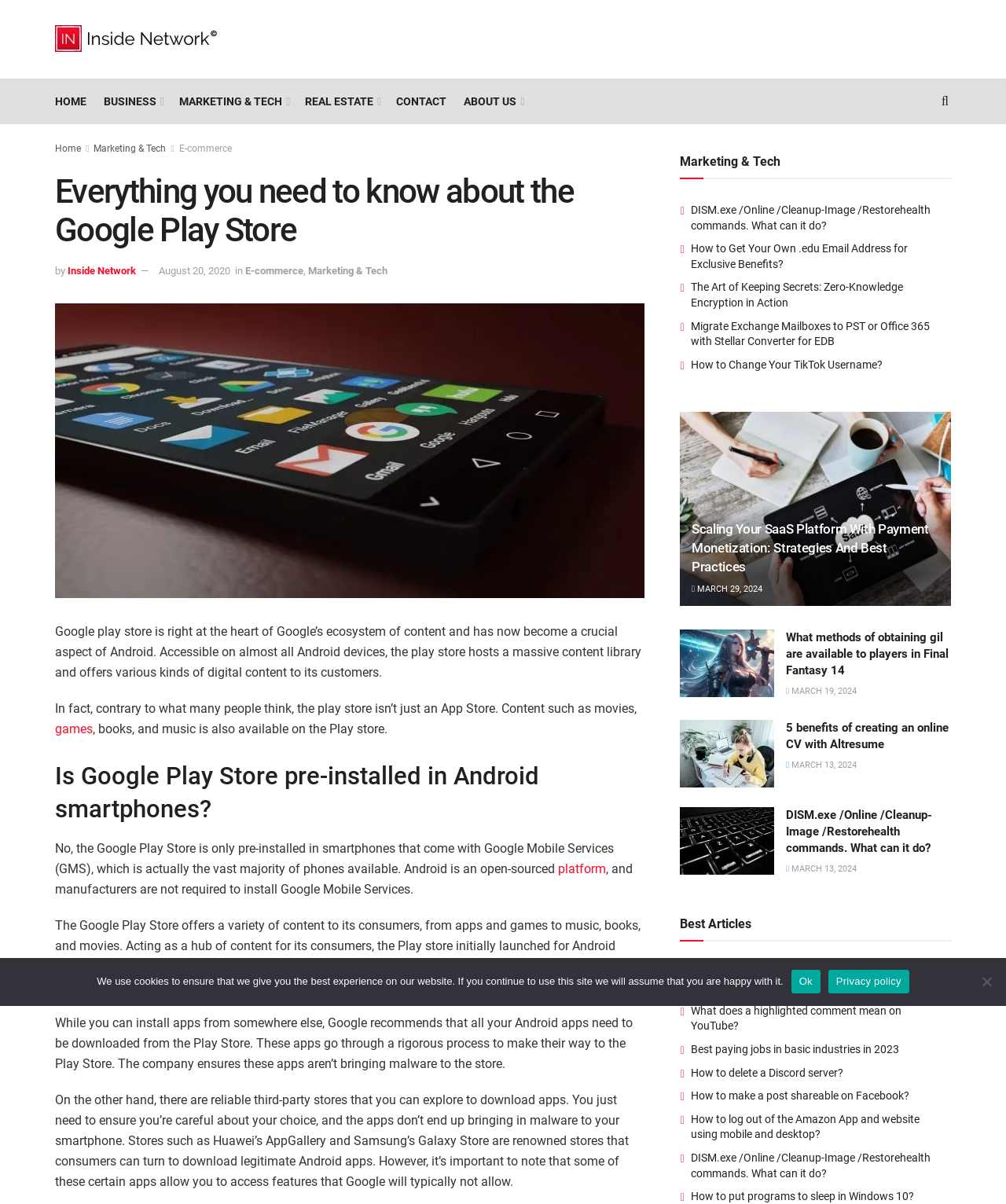Is the Google Play Store pre-installed on all Android smartphones?
Answer the question with a detailed and thorough explanation.

The article states that the Google Play Store is only pre-installed on smartphones that come with Google Mobile Services (GMS), which is not the case for all Android smartphones. This is mentioned in the section 'Is Google Play Store pre-installed in Android smartphones?'.